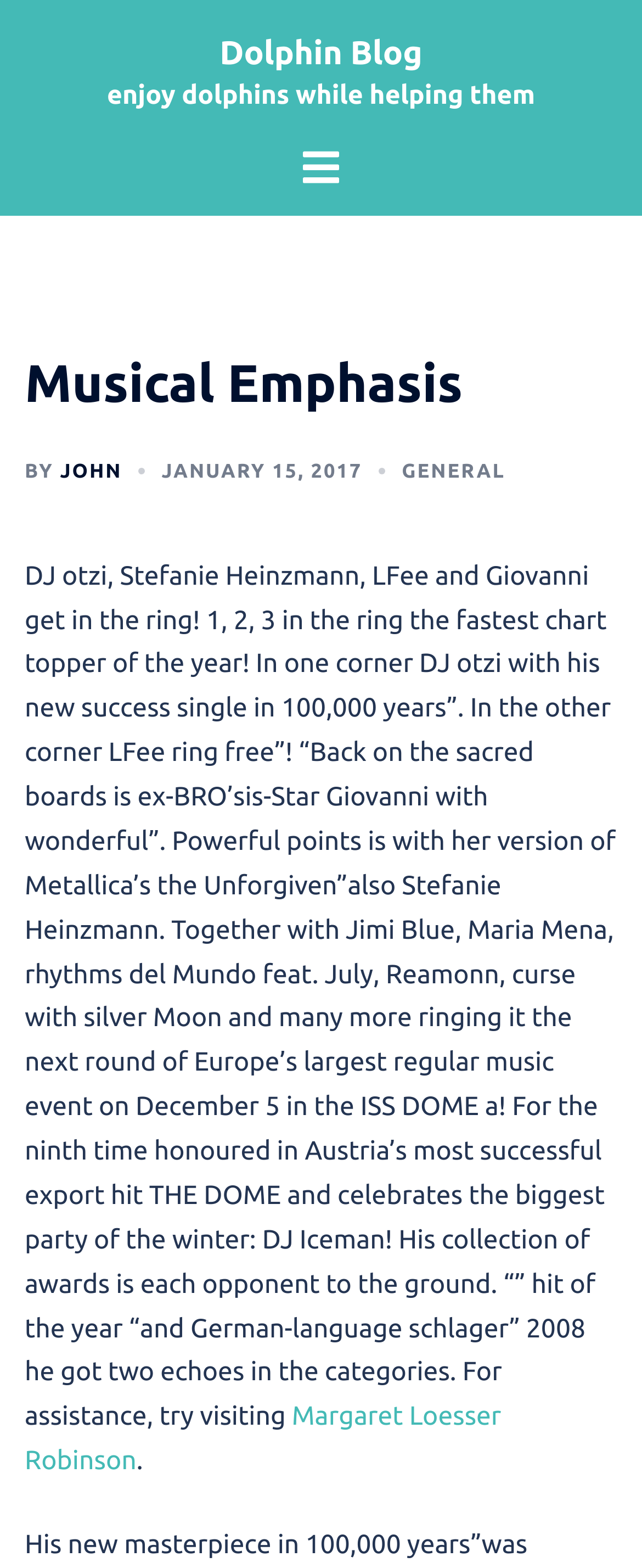Identify the bounding box for the UI element that is described as follows: "Margaret Loesser Robinson".

[0.038, 0.894, 0.781, 0.941]